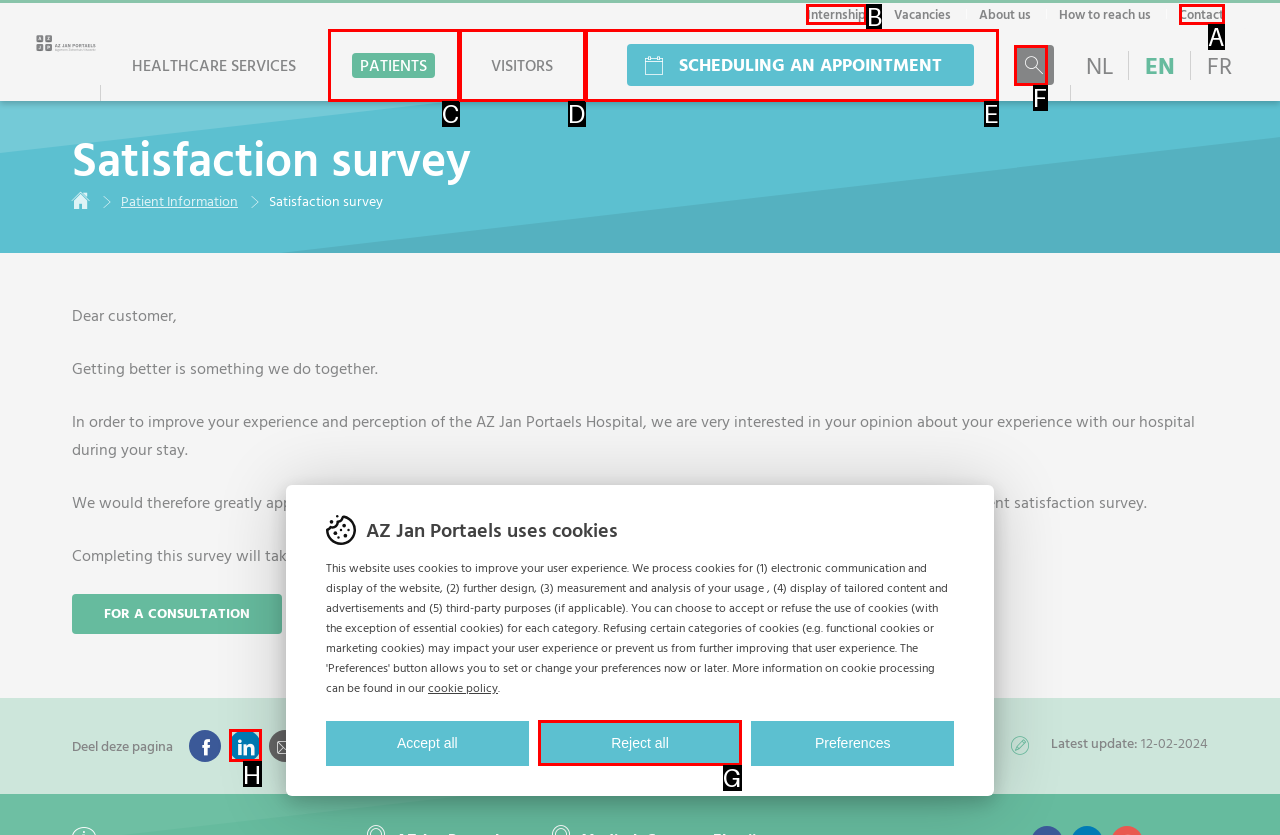Select the appropriate HTML element that needs to be clicked to finish the task: Go to the Internship page
Reply with the letter of the chosen option.

B